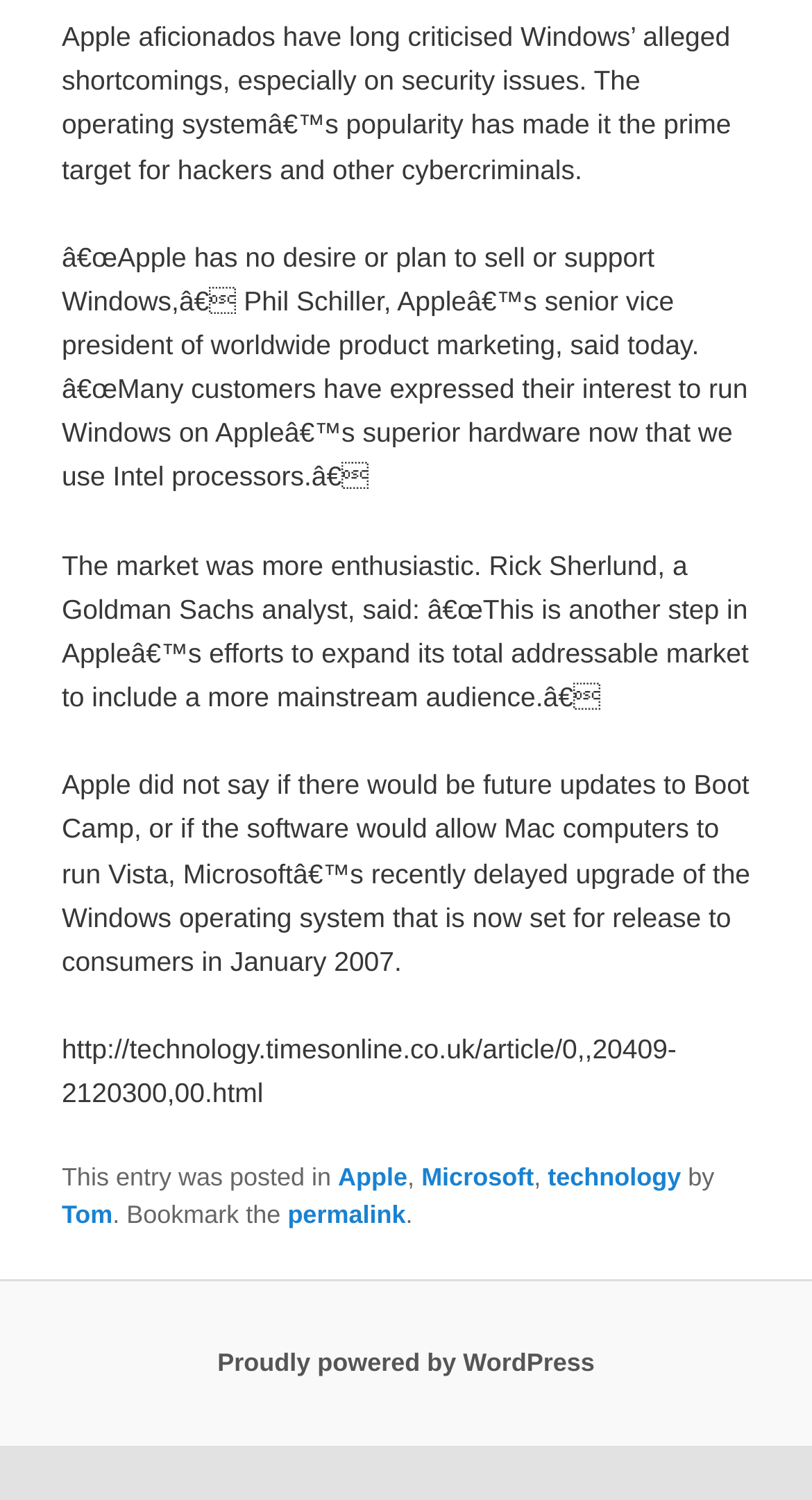Locate the bounding box of the UI element described in the following text: "permalink".

[0.354, 0.801, 0.5, 0.82]